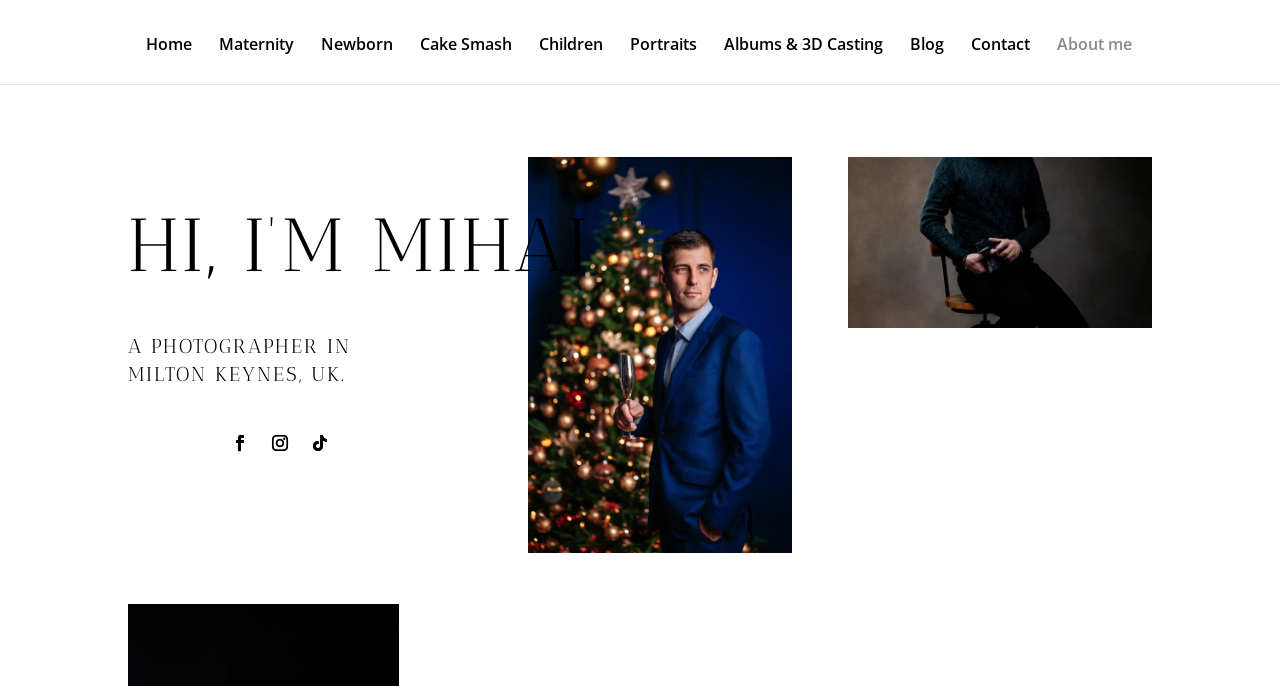Find and provide the bounding box coordinates for the UI element described with: "Cake Smash".

[0.328, 0.054, 0.4, 0.122]